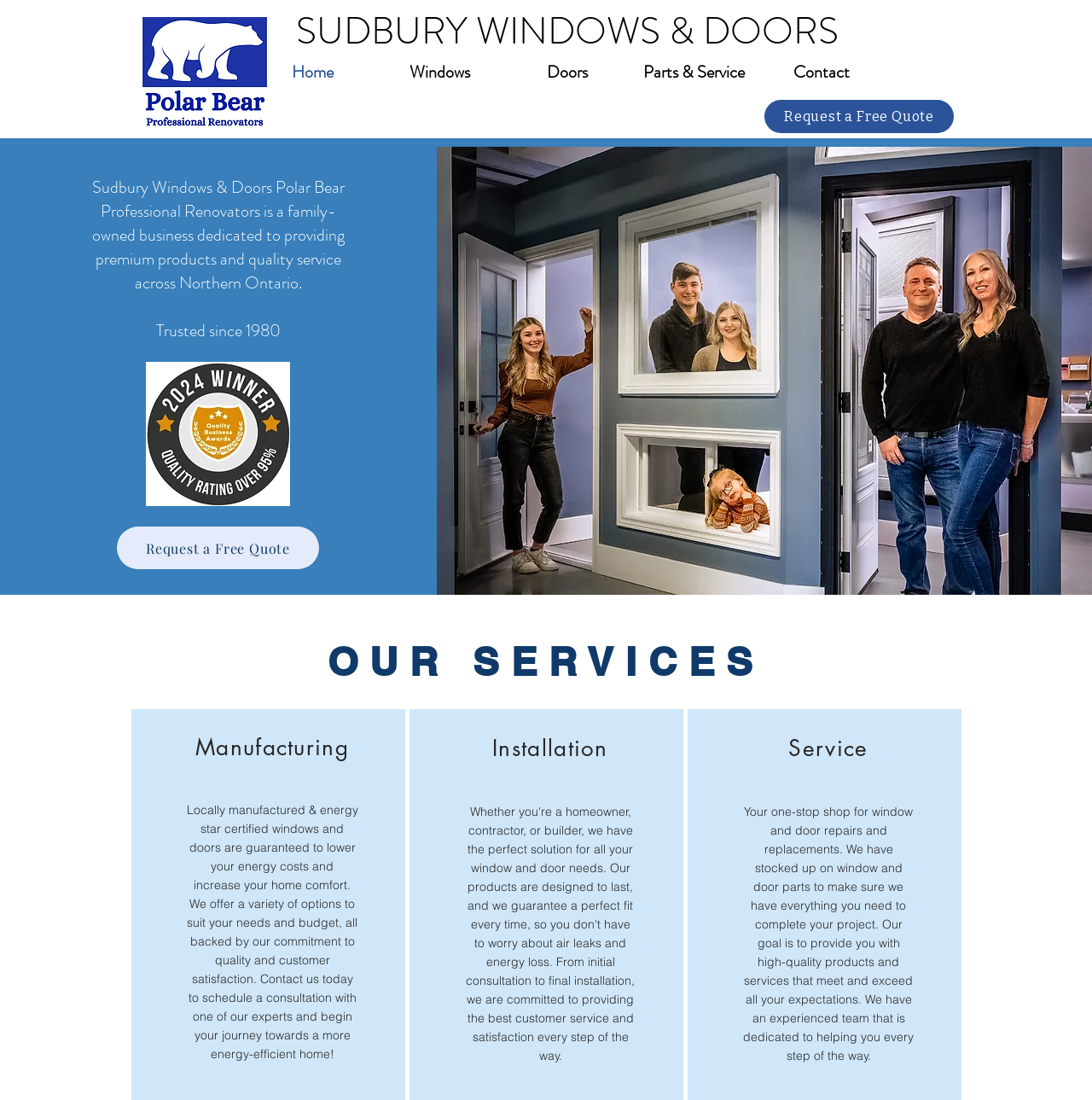Bounding box coordinates should be provided in the format (top-left x, top-left y, bottom-right x, bottom-right y) with all values between 0 and 1. Identify the bounding box for this UI element: Doors

[0.461, 0.037, 0.577, 0.094]